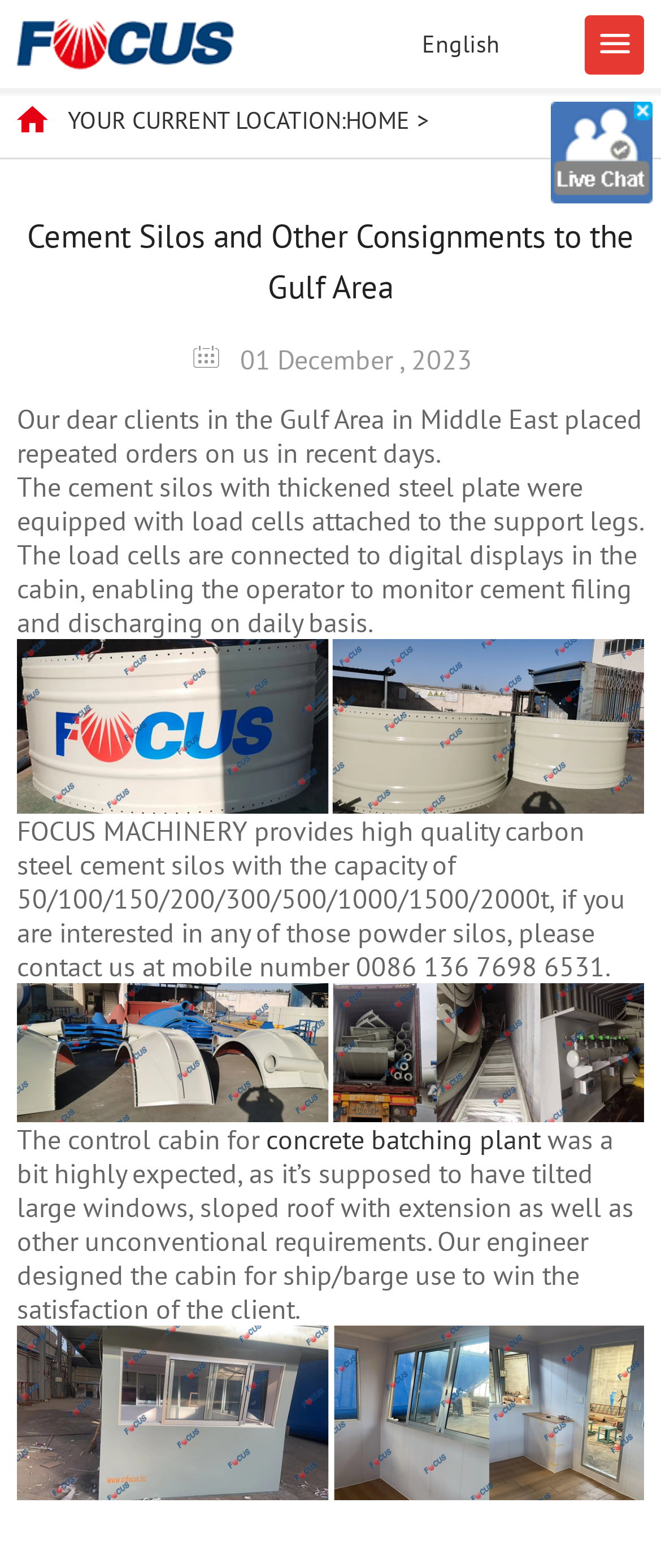Specify the bounding box coordinates (top-left x, top-left y, bottom-right x, bottom-right y) of the UI element in the screenshot that matches this description: title="Zhengzhou Focus Machinery Co., Ltd."

[0.026, 0.658, 0.974, 0.68]